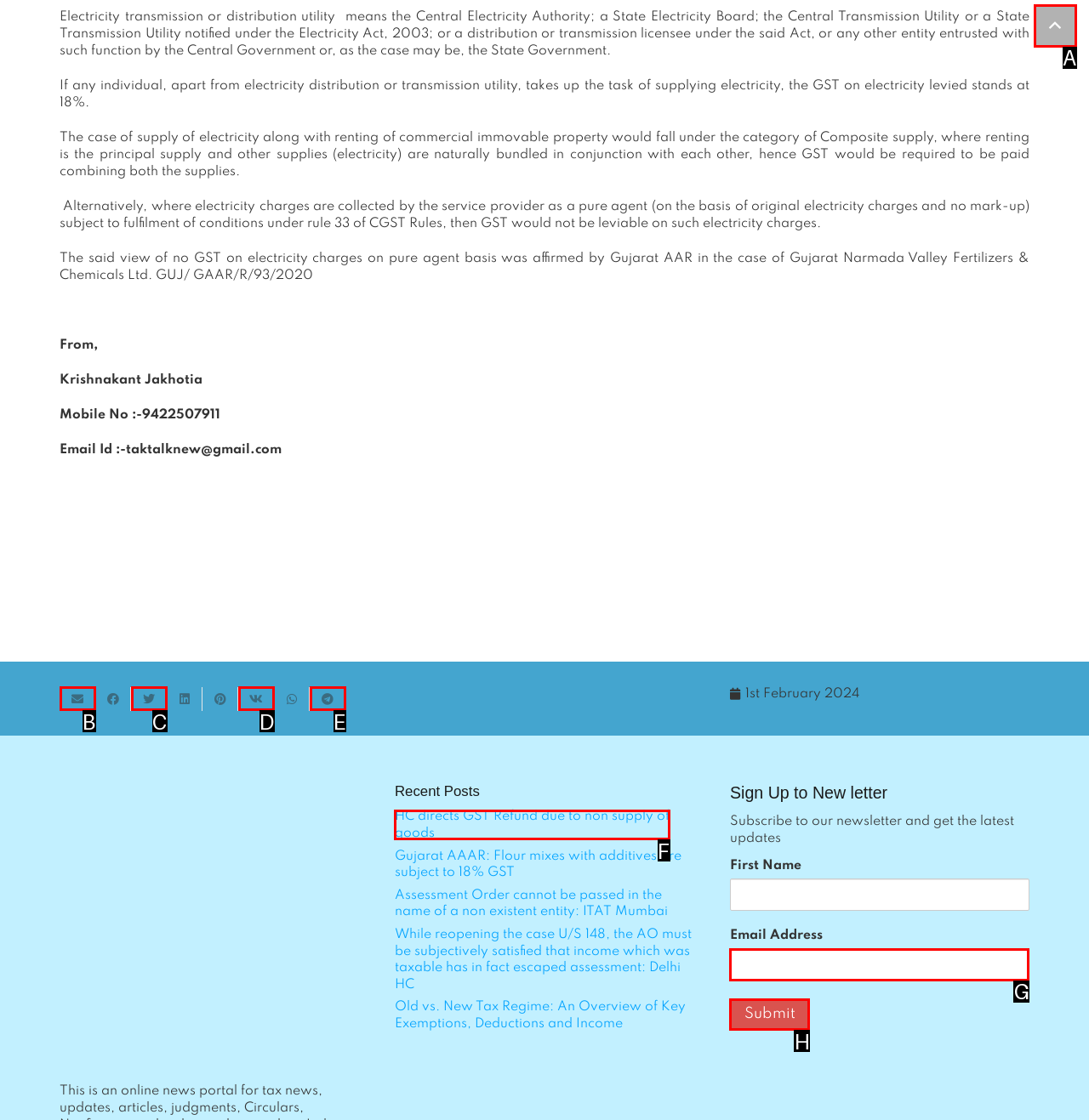Identify the letter of the UI element you should interact with to perform the task: Read the recent post 'HC directs GST Refund due to non supply of goods'
Reply with the appropriate letter of the option.

F